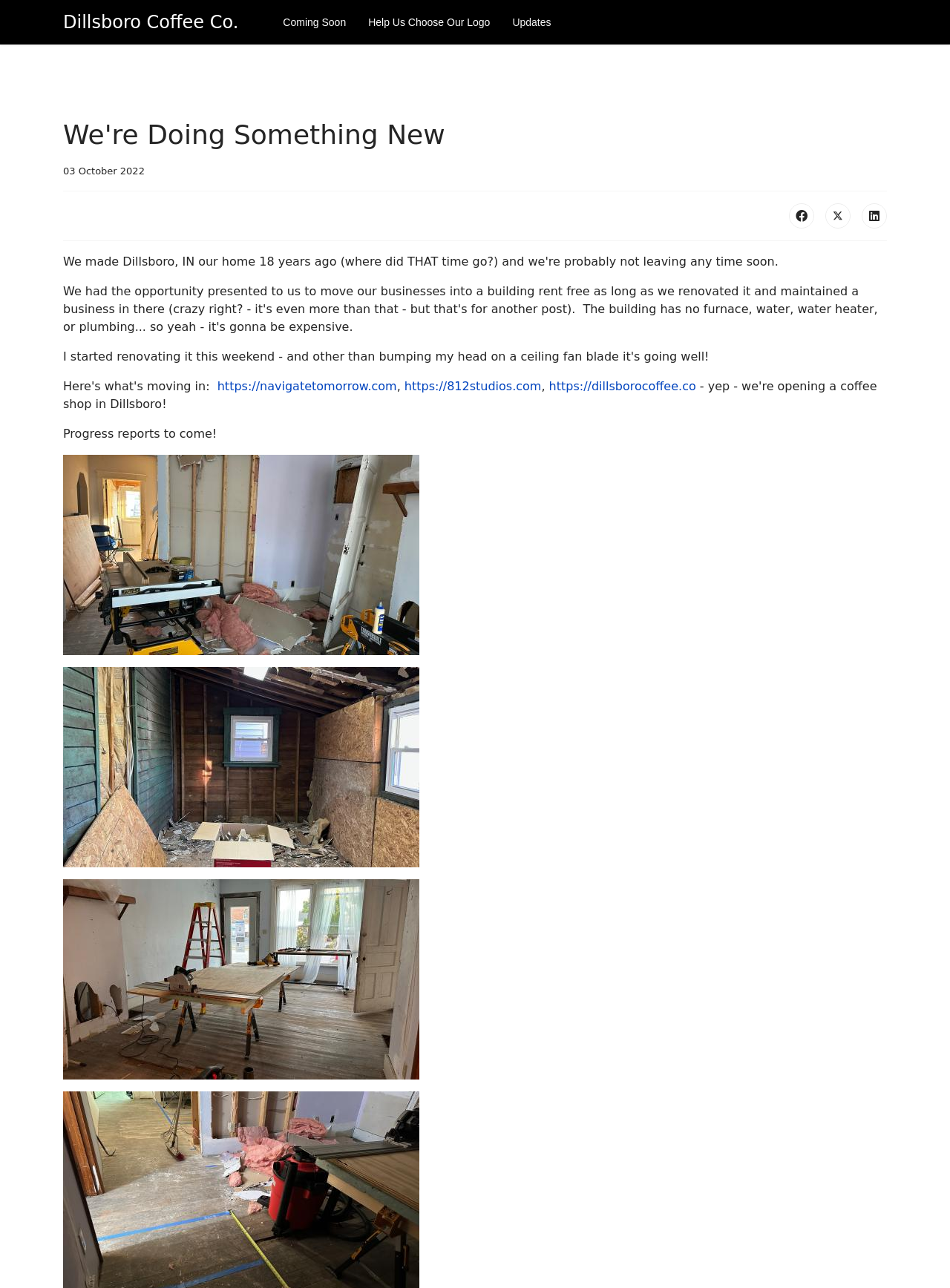Identify and generate the primary title of the webpage.

We're Doing Something New